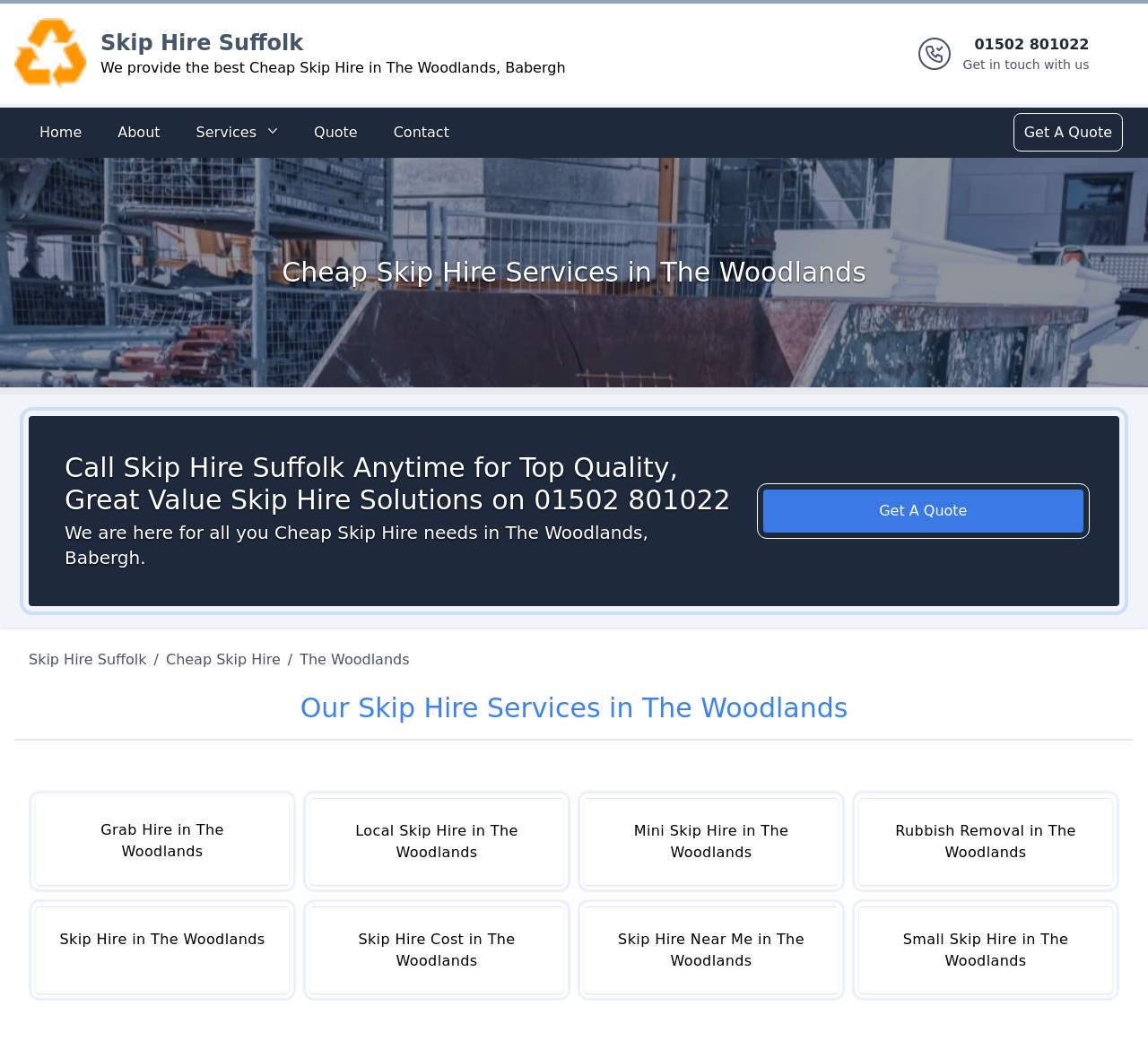Describe in detail what you see on the webpage.

This webpage is about Cheap Skip Hire services in The Woodlands, Babergh, provided by Skip Hire Suffolk. At the top, there is a banner with the company's logo and name, along with a brief description of their services. Below the banner, there is a phone number, 01502 801022, to get in touch with the company.

The main content of the webpage is divided into sections. The first section has a heading "Cheap Skip Hire Services in The Woodlands" and features a large image related to skip hire services. Below the image, there is a heading that encourages visitors to call Skip Hire Suffolk for top-quality skip hire solutions.

The next section has a heading "Our Skip Hire Services in The Woodlands" and lists various skip hire services offered by the company, including Grab Hire, Local Skip Hire, Mini Skip Hire, Rubbish Removal, Skip Hire, Skip Hire Cost, Skip Hire Near Me, and Small Skip Hire. Each service is represented by a link.

There are multiple calls-to-action on the webpage, including "Get A Quote" buttons and links, encouraging visitors to take action. The webpage also has a navigation menu at the top with links to the Home, About, Services, Quote, and Contact pages.